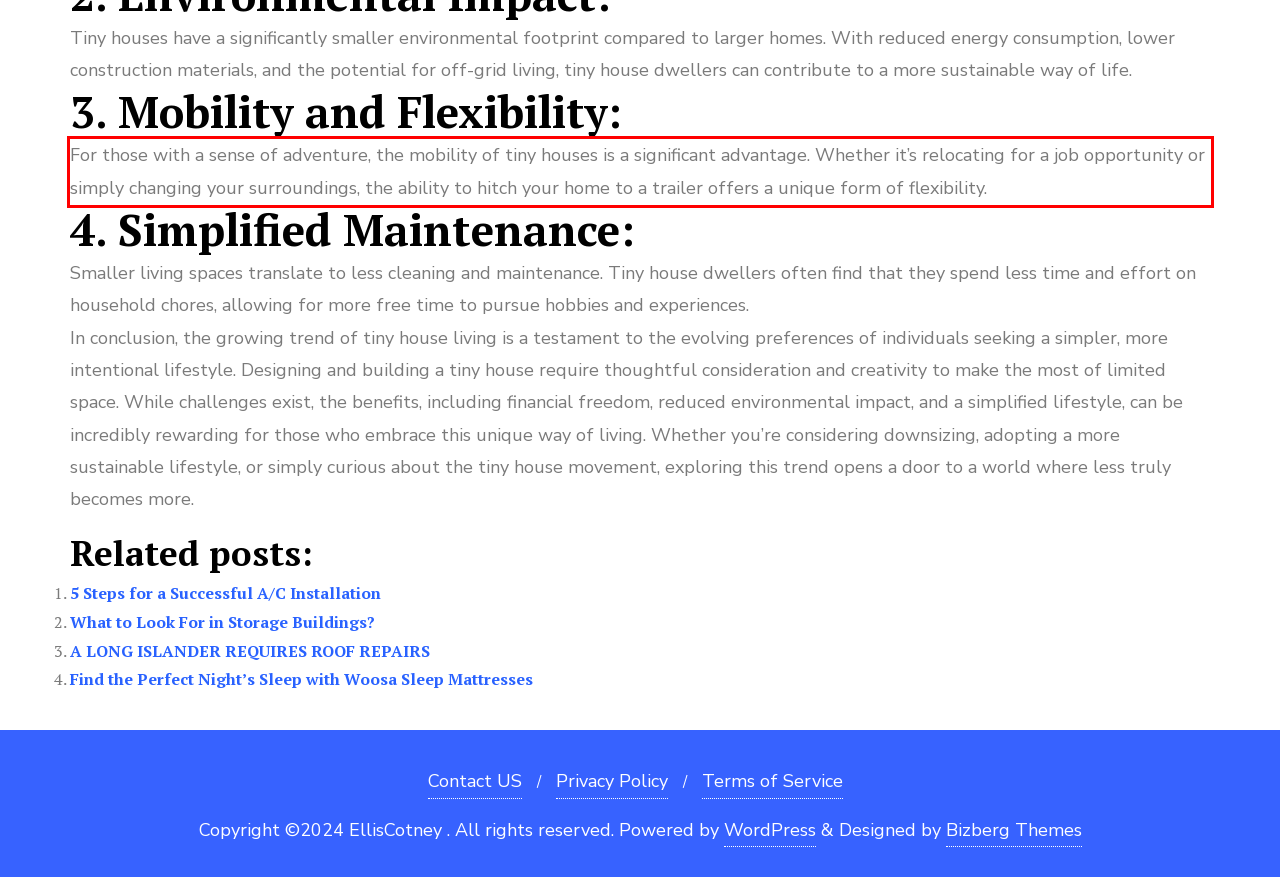Within the provided webpage screenshot, find the red rectangle bounding box and perform OCR to obtain the text content.

For those with a sense of adventure, the mobility of tiny houses is a significant advantage. Whether it’s relocating for a job opportunity or simply changing your surroundings, the ability to hitch your home to a trailer offers a unique form of flexibility.